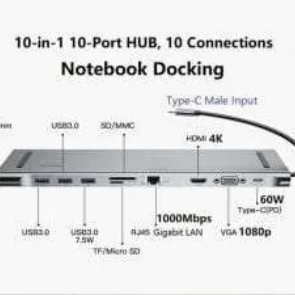Describe every aspect of the image in detail.

The image showcases a sleek and versatile 10-in-1 notebook docking station, designed to enhance connectivity and productivity for users with various devices. It highlights an array of ports, including USB 3.0, USB-C, an HDMI output capable of 4K resolution, and a VGA output supporting 1080p. Additionally, the docking station features an SD/MMC card slot and a Gigabit LAN port for high-speed internet connections at 1000 Mbps.

The product is labeled with its specifications, indicating a power delivery capacity of up to 60W through the Type-C port, making it a practical choice for users looking to streamline their workspace with multiple connections in a single hub. The design is likely aimed at professionals needing efficient access to multiple devices and a simplified docking solution for laptops.